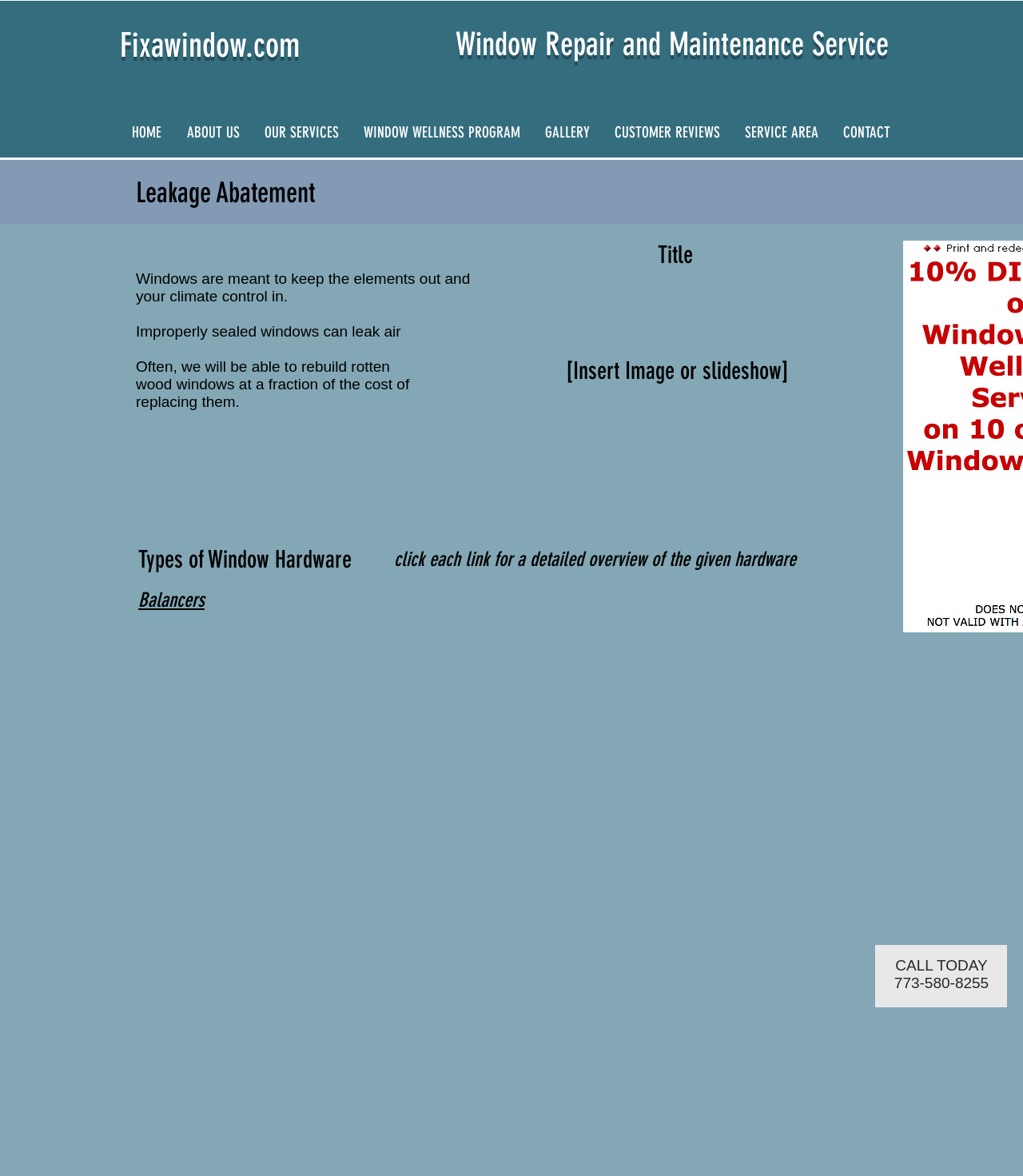Please determine the bounding box coordinates of the clickable area required to carry out the following instruction: "Click on the WINDOW WELLNESS PROGRAM link". The coordinates must be four float numbers between 0 and 1, represented as [left, top, right, bottom].

[0.344, 0.103, 0.521, 0.122]